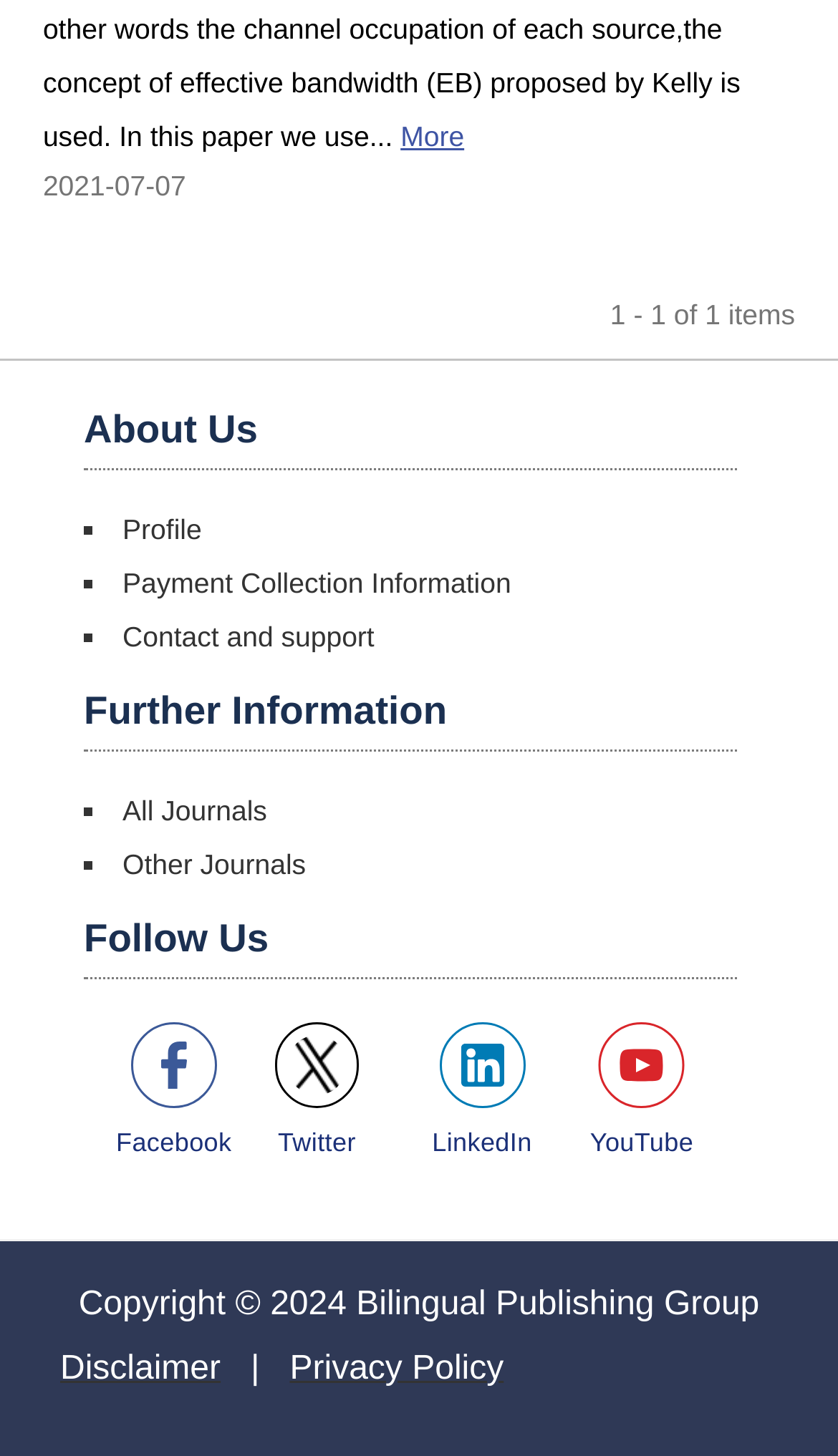Answer the question below with a single word or a brief phrase: 
What is the date shown on the webpage?

2021-07-07